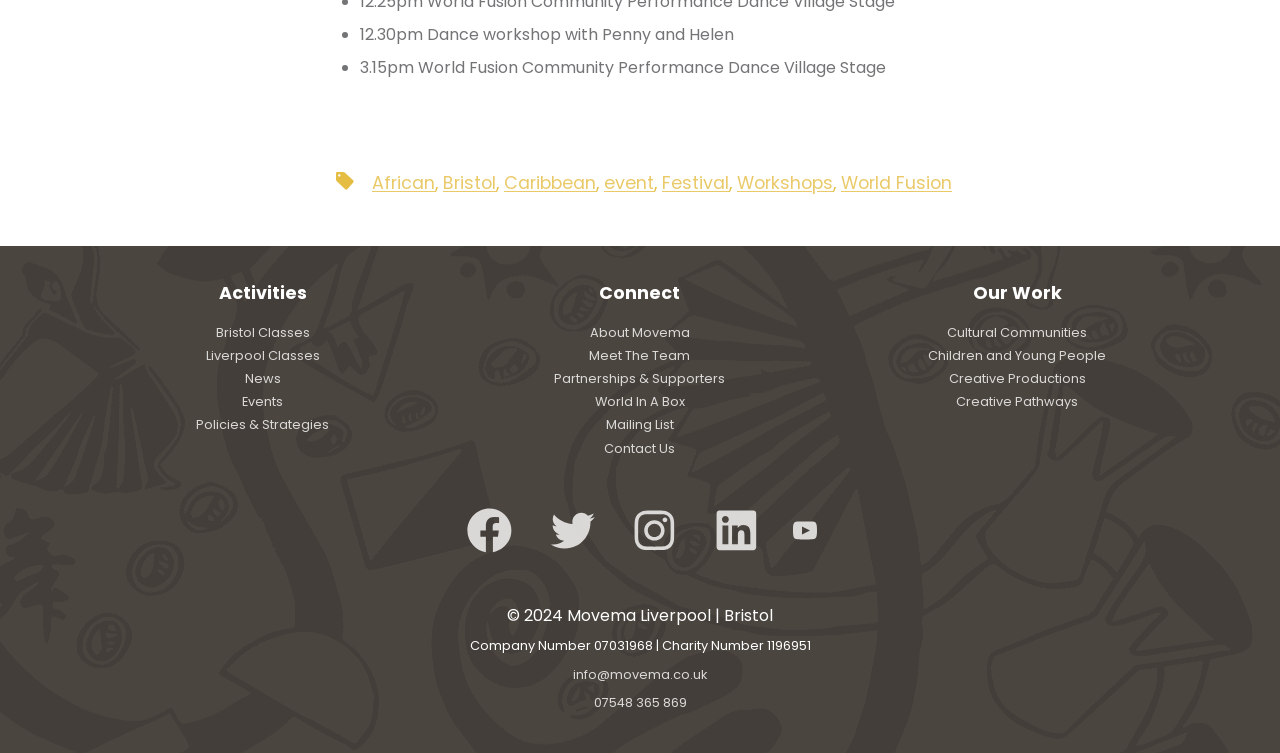Based on the element description, predict the bounding box coordinates (top-left x, top-left y, bottom-right x, bottom-right y) for the UI element in the screenshot: News

[0.191, 0.492, 0.219, 0.514]